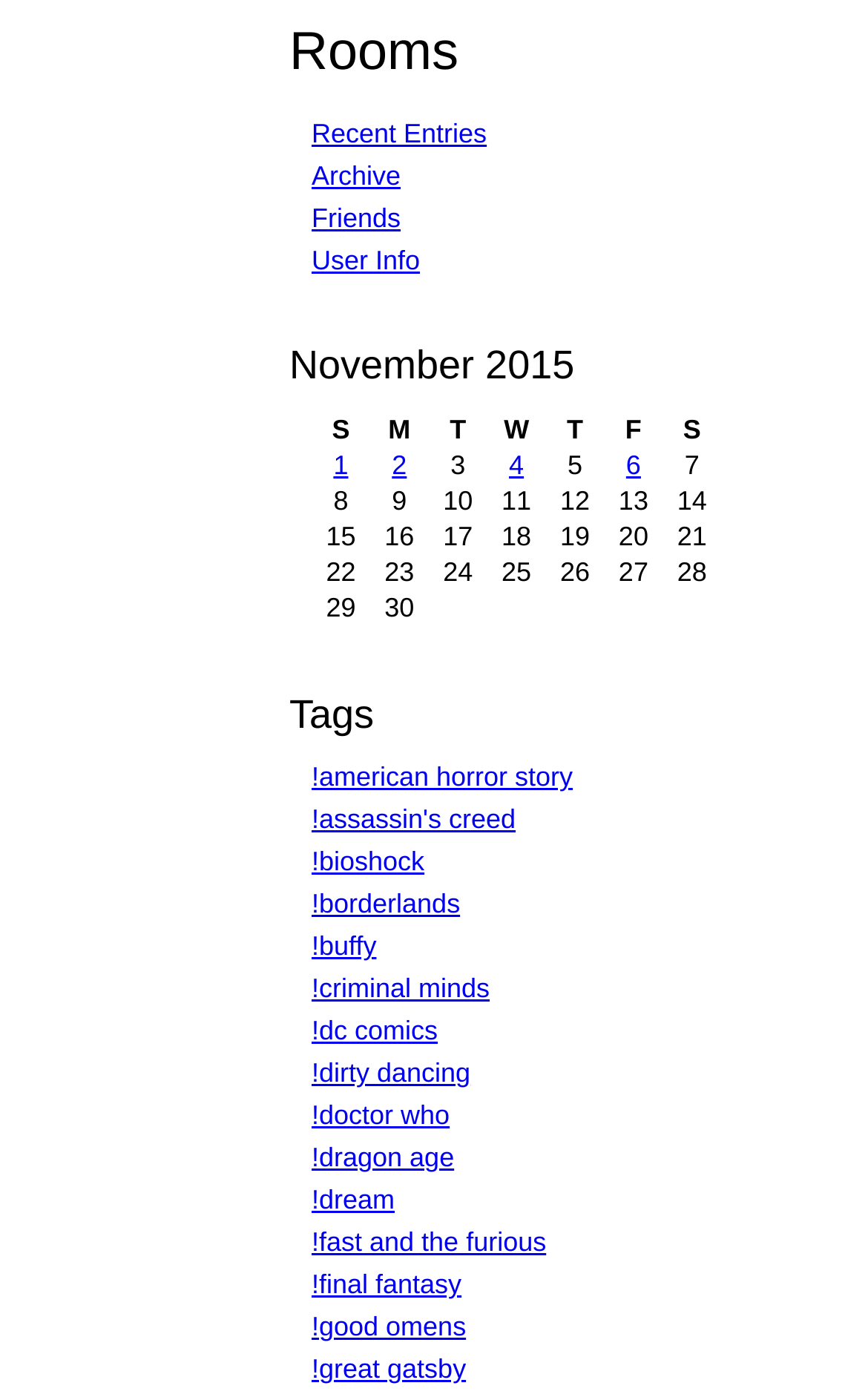Please provide the bounding box coordinates for the element that needs to be clicked to perform the following instruction: "View recent entries". The coordinates should be given as four float numbers between 0 and 1, i.e., [left, top, right, bottom].

[0.359, 0.085, 0.561, 0.107]